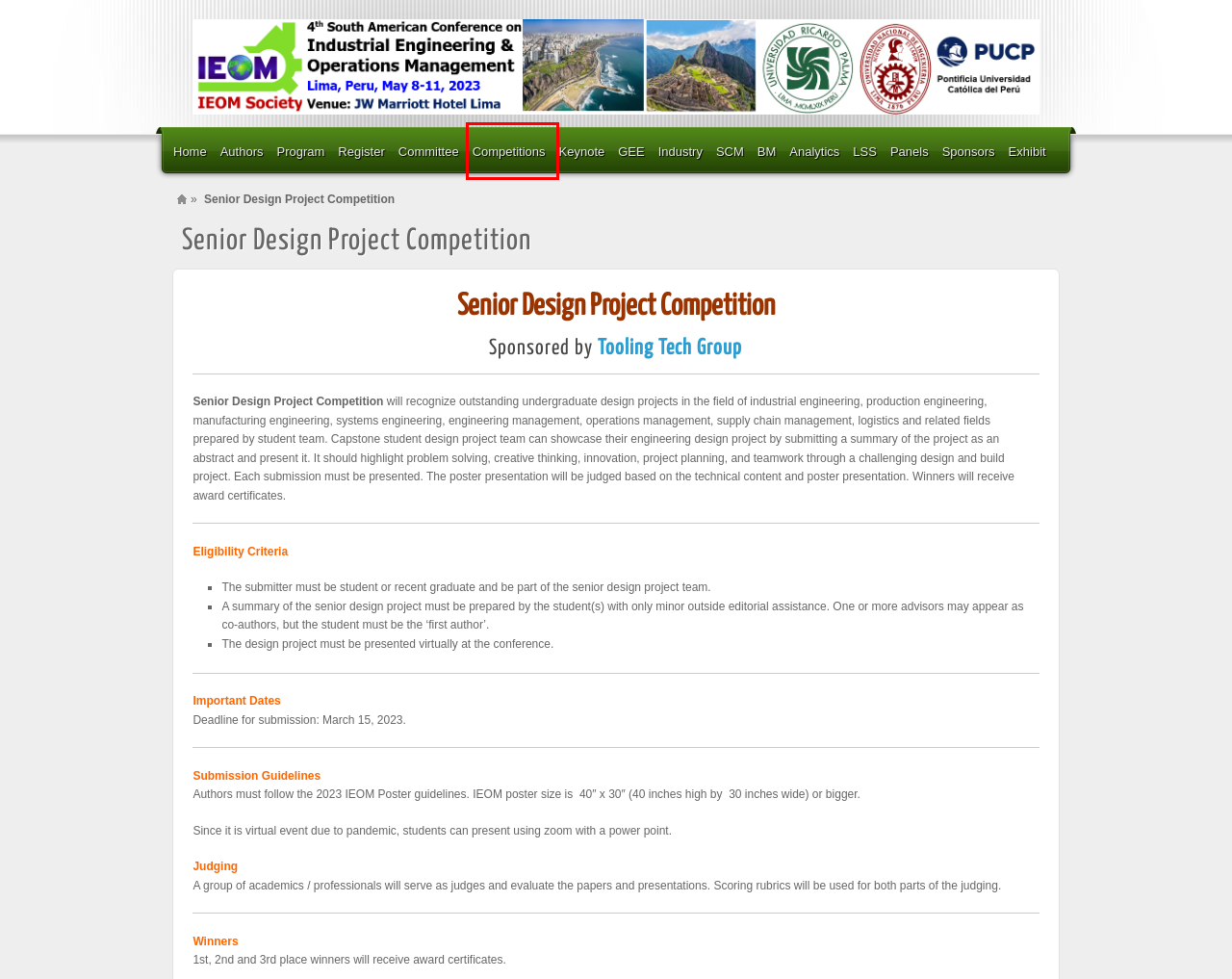You have a screenshot of a webpage with a red bounding box highlighting a UI element. Your task is to select the best webpage description that corresponds to the new webpage after clicking the element. Here are the descriptions:
A. Authors | Peru 2023
B. Exhibitors | Peru 2023
C. Global Lean Six Sigma | Peru 2023
D. Registration | Peru 2023
E. Peru 2023
F. Committee | Peru 2023
G. Global Supply Chain and Logistics | Peru 2023
H. Competitions | Peru 2023

H